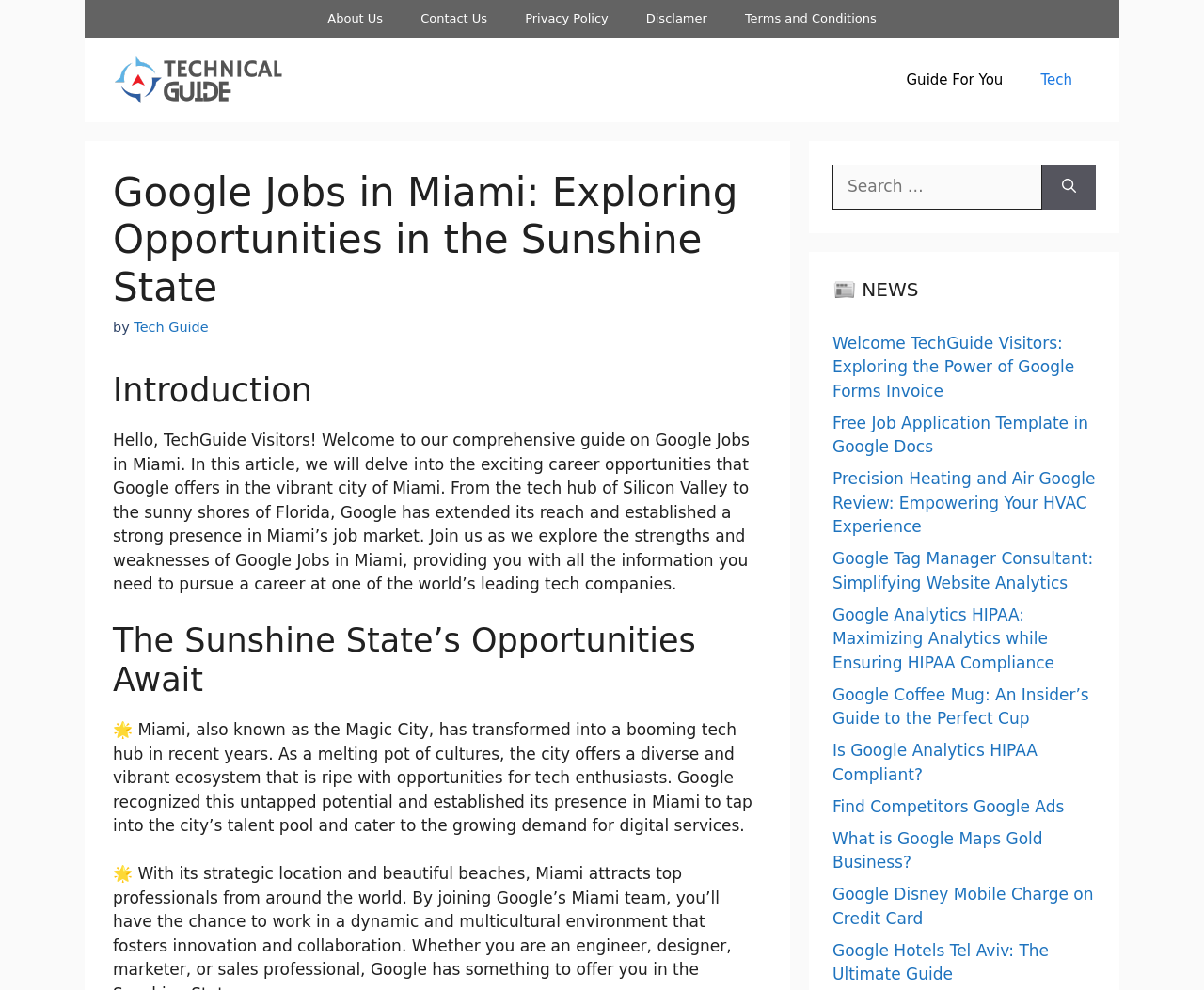Bounding box coordinates are specified in the format (top-left x, top-left y, bottom-right x, bottom-right y). All values are floating point numbers bounded between 0 and 1. Please provide the bounding box coordinate of the region this sentence describes: Terms and Conditions

[0.603, 0.0, 0.744, 0.038]